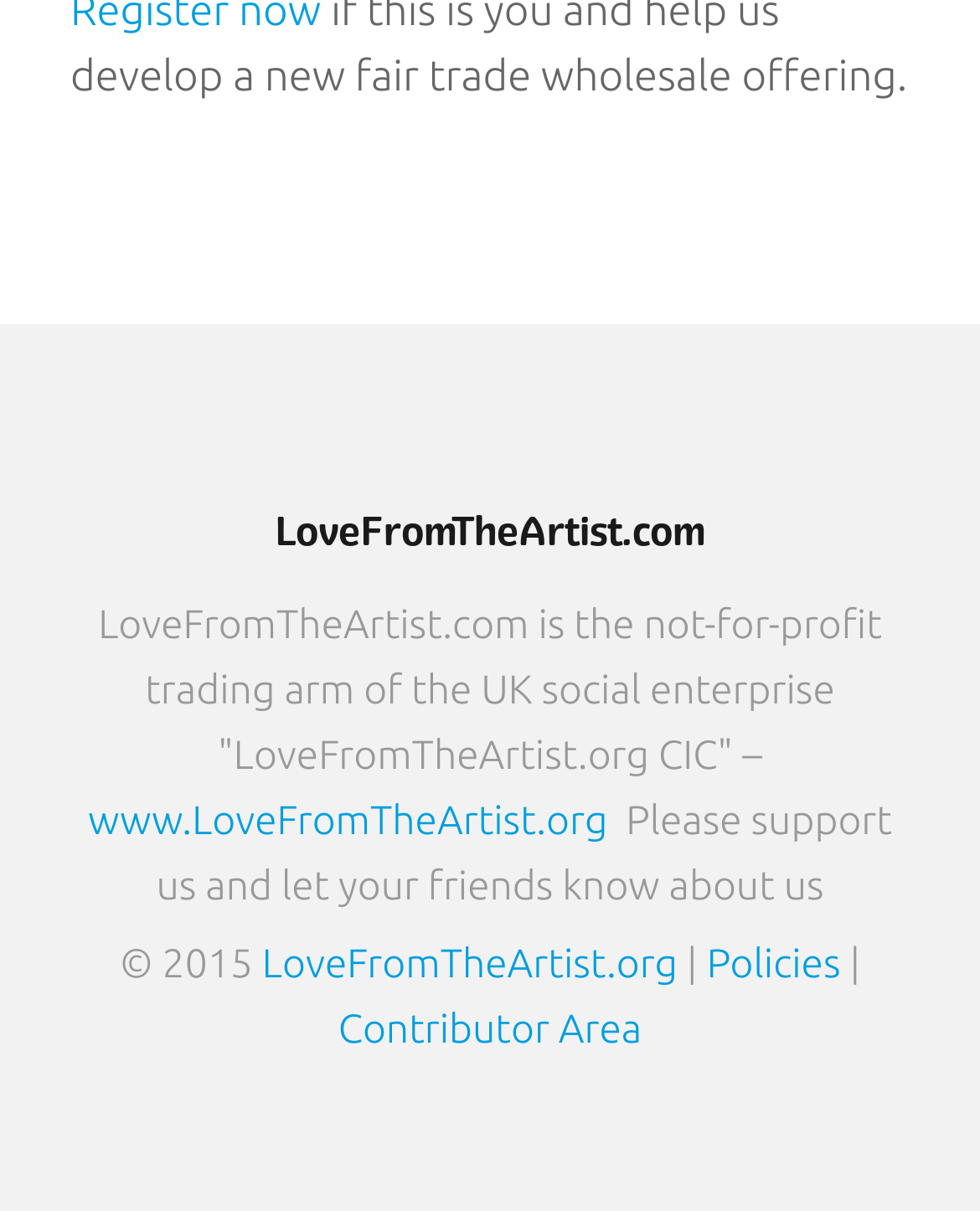Show the bounding box coordinates for the HTML element described as: "www.LoveFromTheArtist.org".

[0.09, 0.659, 0.62, 0.696]